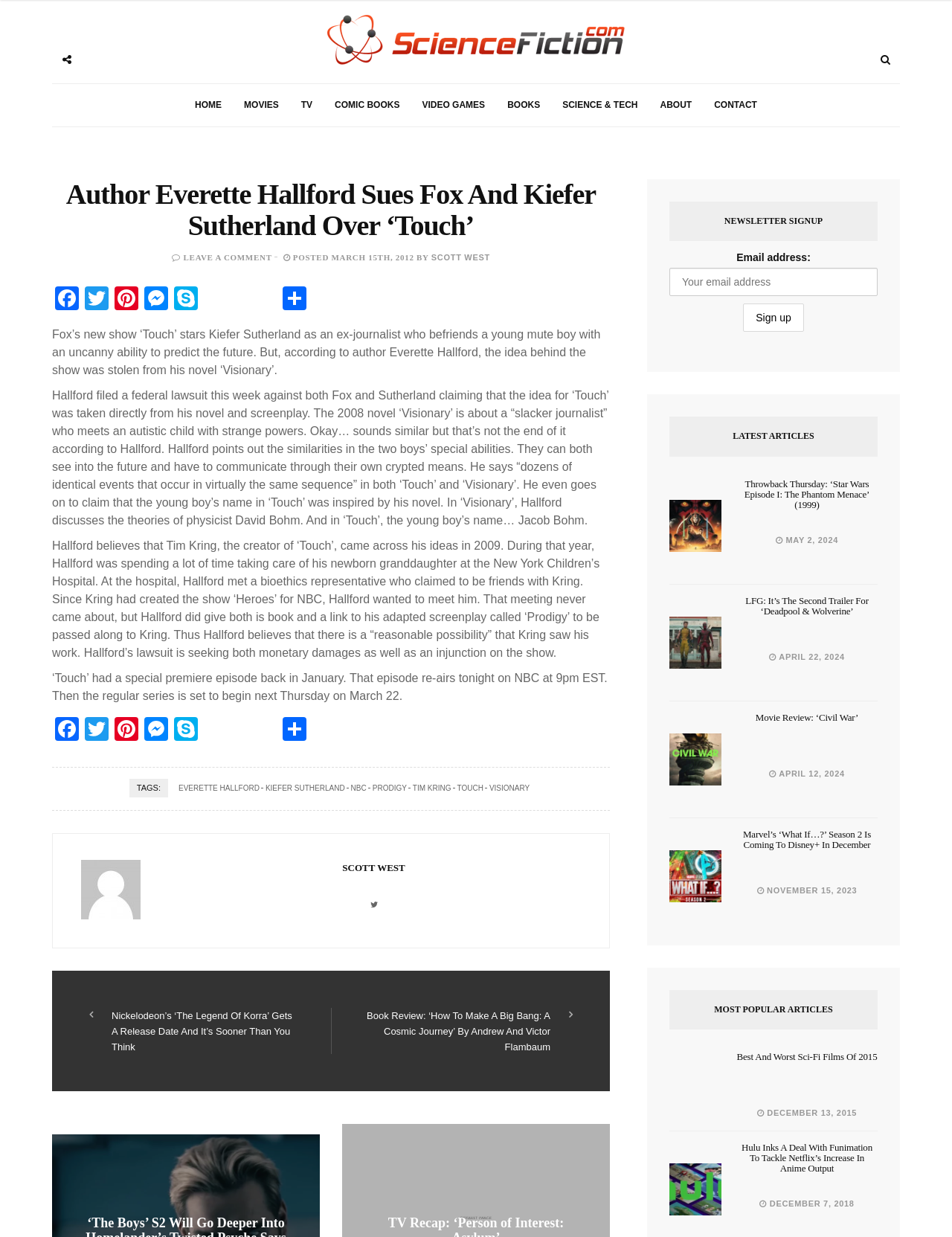What is the name of the show that Kiefer Sutherland stars in?
Examine the webpage screenshot and provide an in-depth answer to the question.

The show's name is mentioned in the heading 'Author Everette Hallford Sues Fox And Kiefer Sutherland Over ‘Touch’’ and also in the article content.